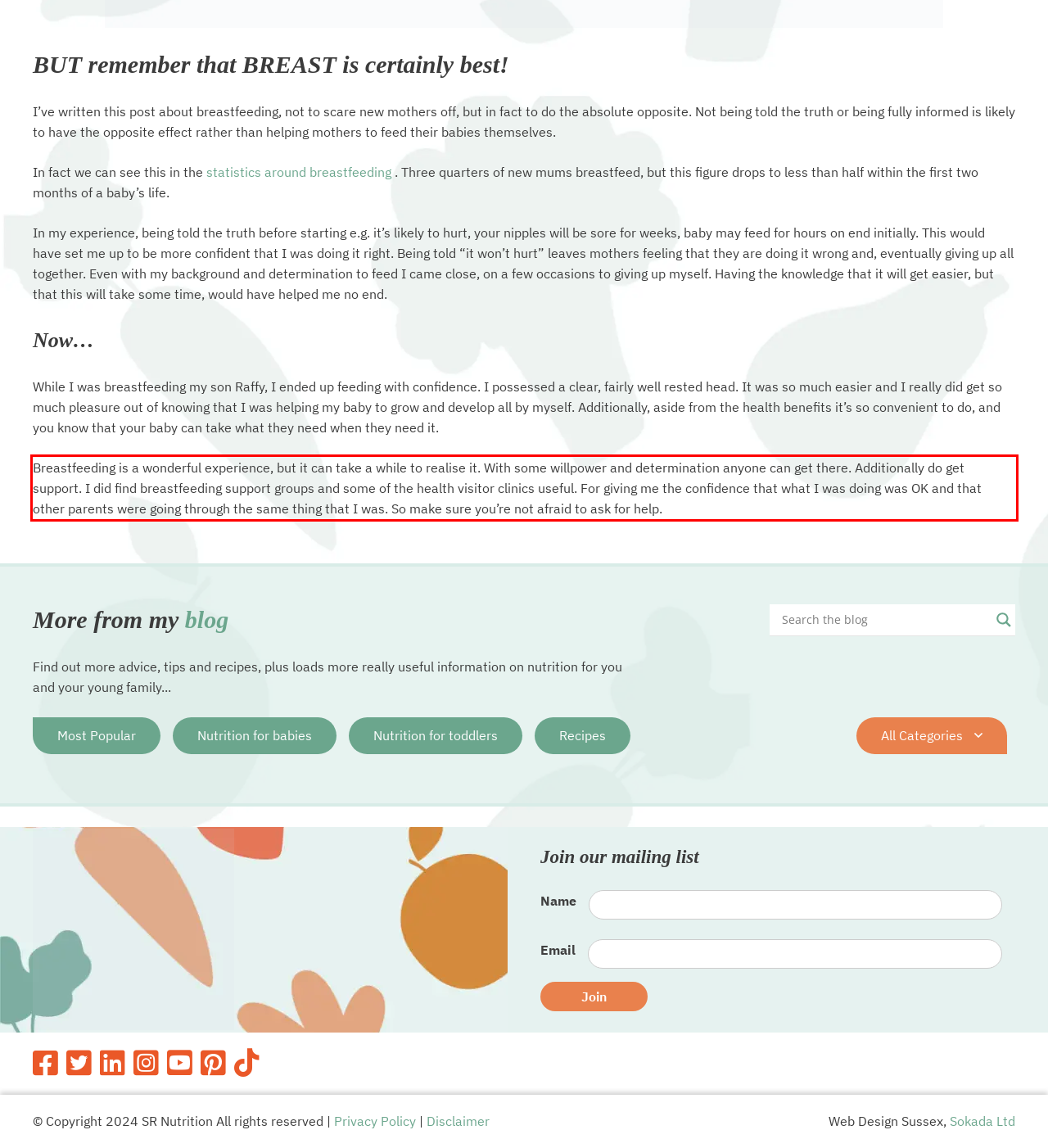Within the provided webpage screenshot, find the red rectangle bounding box and perform OCR to obtain the text content.

Breastfeeding is a wonderful experience, but it can take a while to realise it. With some willpower and determination anyone can get there. Additionally do get support. I did find breastfeeding support groups and some of the health visitor clinics useful. For giving me the confidence that what I was doing was OK and that other parents were going through the same thing that I was. So make sure you’re not afraid to ask for help.